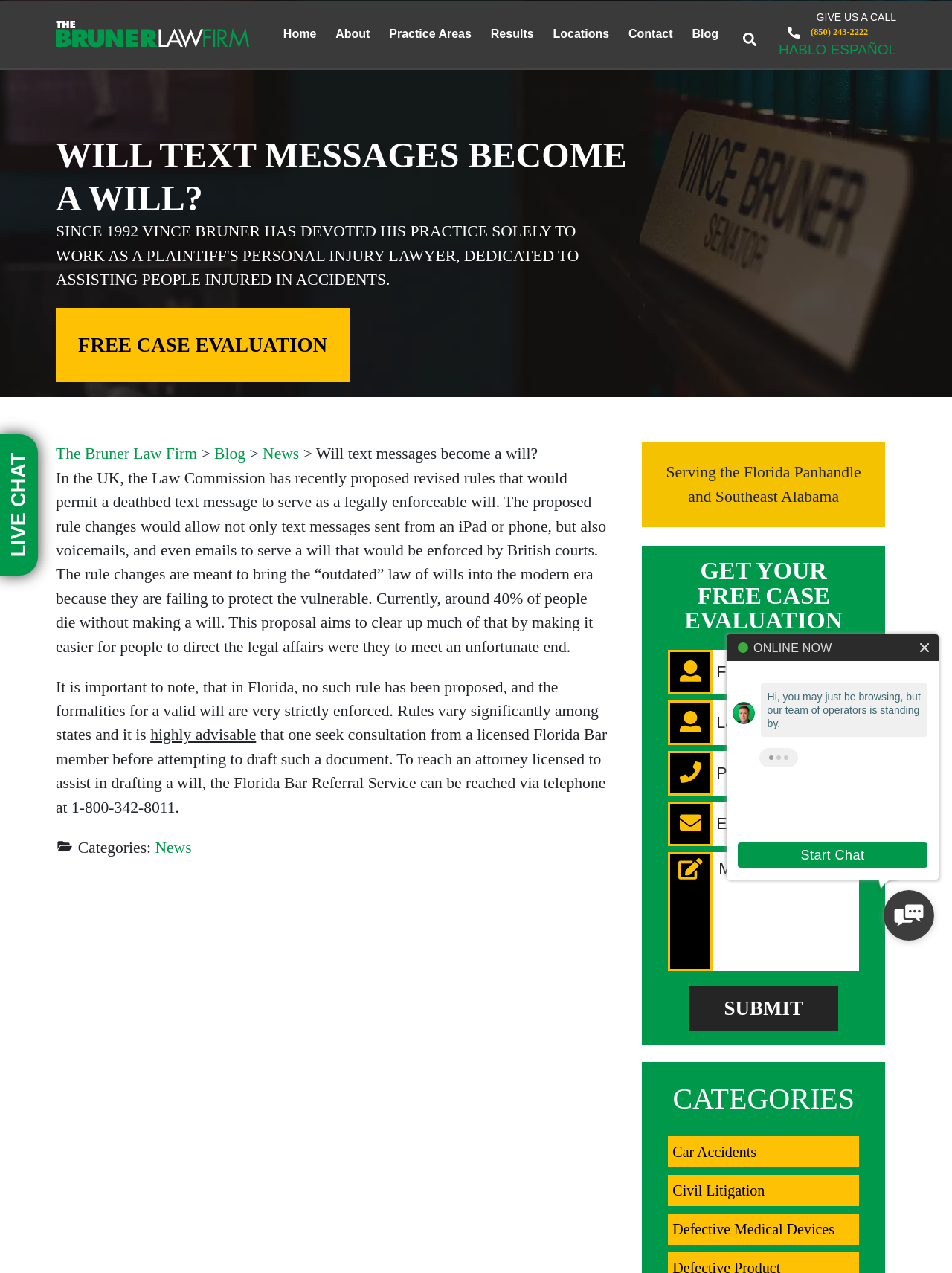Bounding box coordinates are to be given in the format (top-left x, top-left y, bottom-right x, bottom-right y). All values must be floating point numbers between 0 and 1. Provide the bounding box coordinate for the UI element described as: The Bruner Law Firm

[0.059, 0.349, 0.207, 0.363]